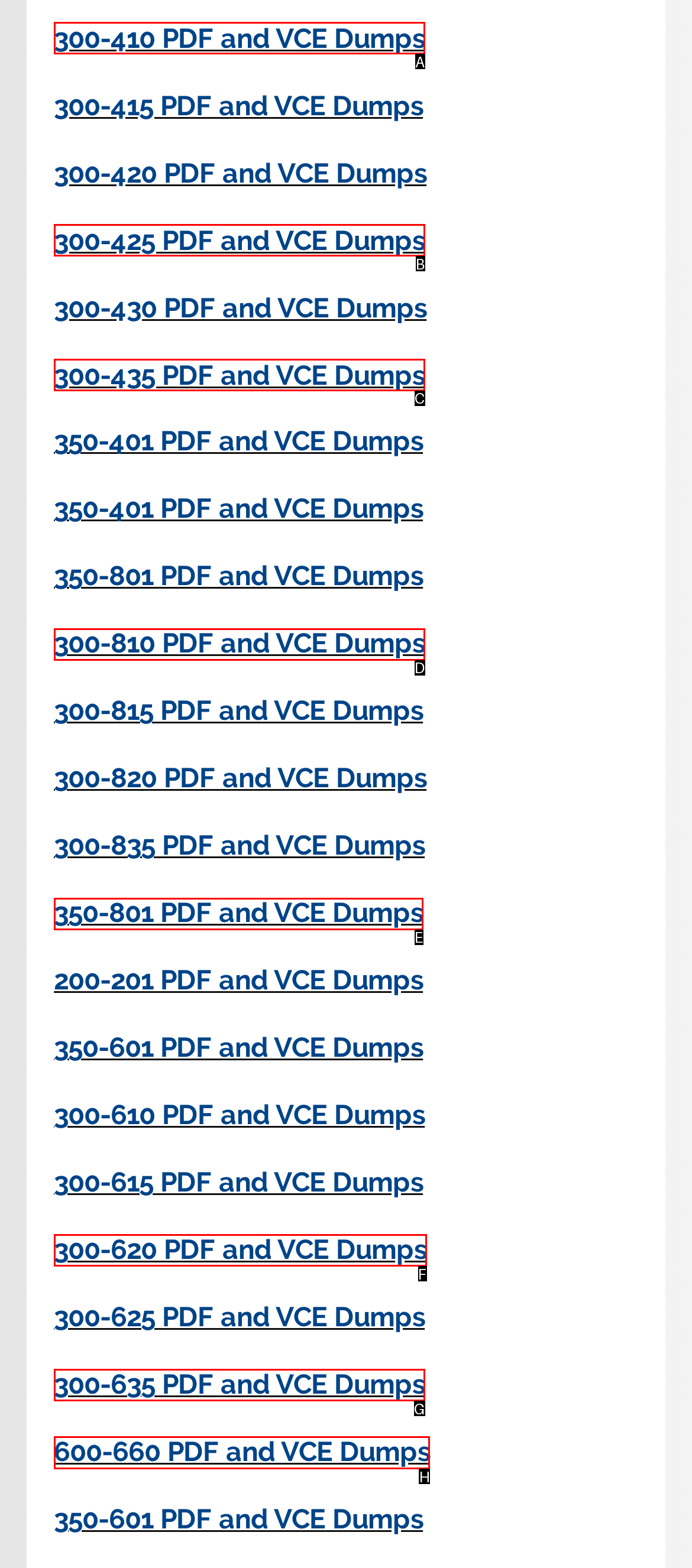Tell me which letter I should select to achieve the following goal: View News & Media
Answer with the corresponding letter from the provided options directly.

None